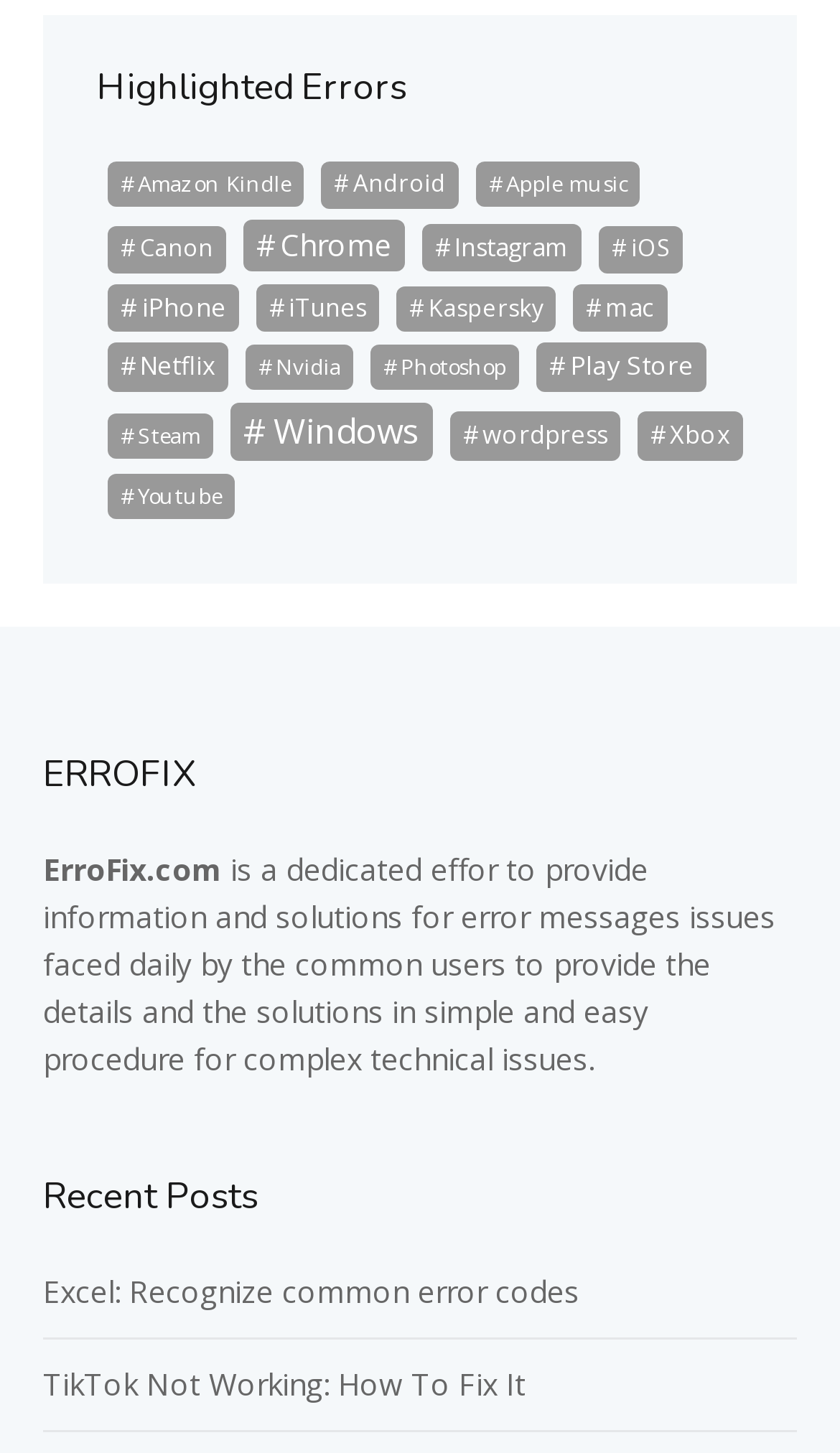Answer this question in one word or a short phrase: What is the topic of the recent post 'Excel: Recognize common error codes'?

Excel error codes